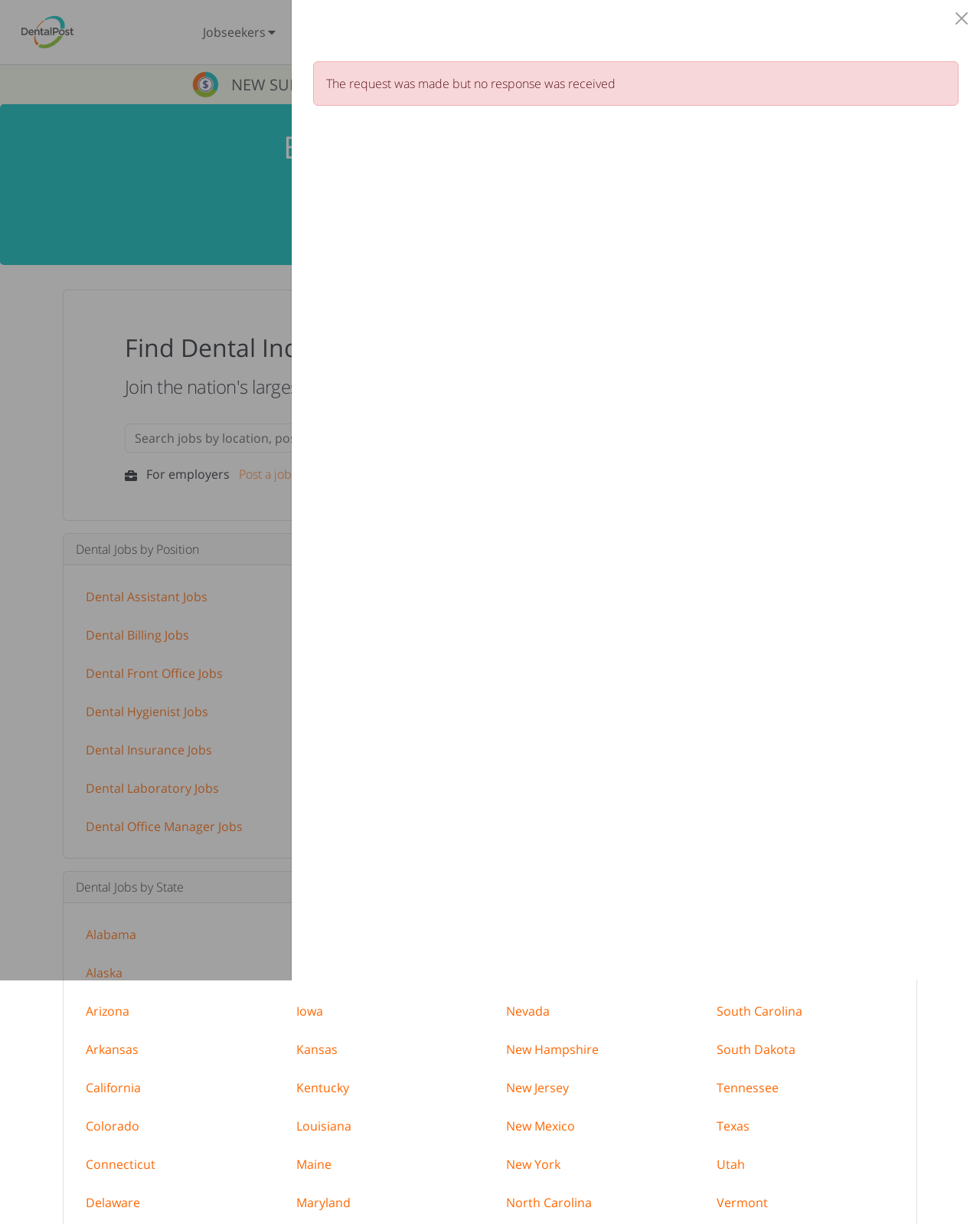Can users search for jobs by location?
Respond to the question with a well-detailed and thorough answer.

The website provides a search functionality that allows users to search for jobs by location. The presence of links to job postings by state, such as Alabama, California, and New York, suggests that users can search for jobs in specific locations.